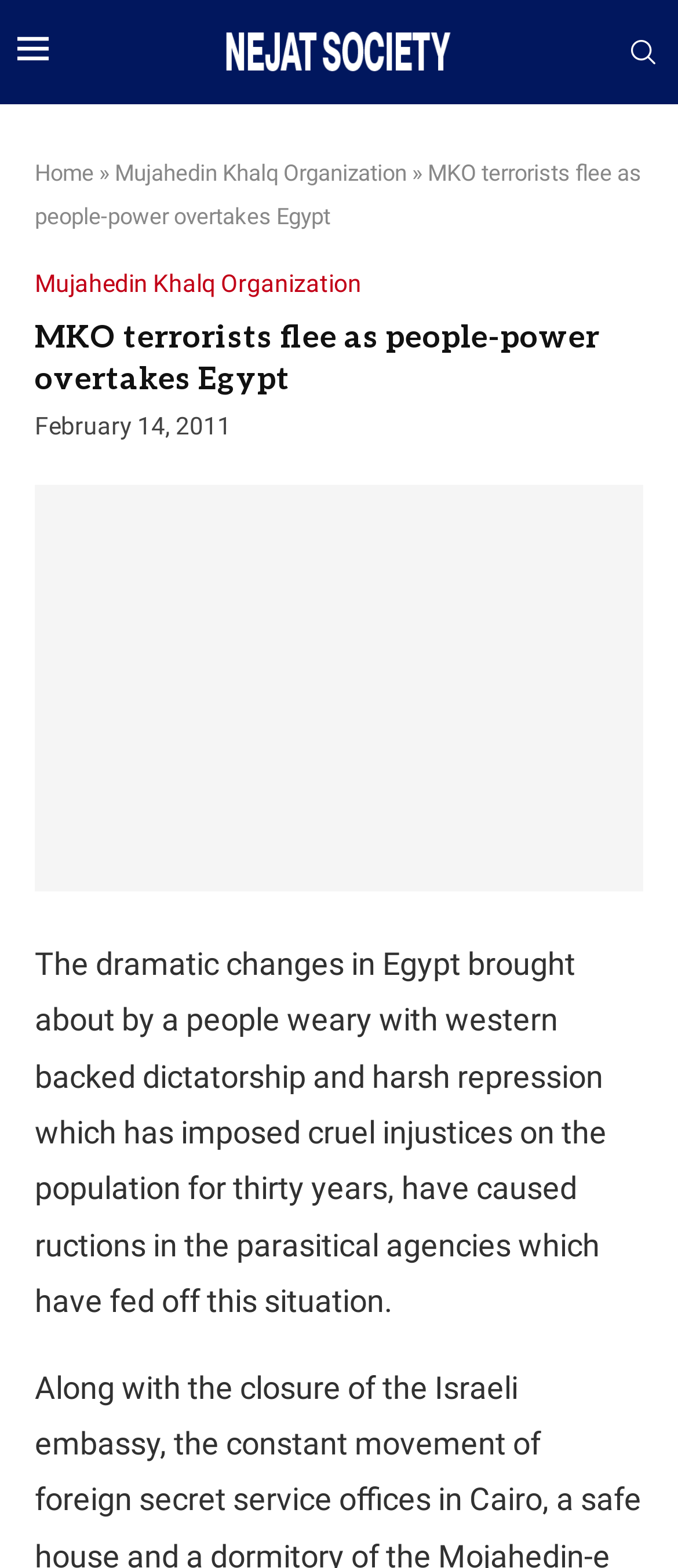Using the element description provided, determine the bounding box coordinates in the format (top-left x, top-left y, bottom-right x, bottom-right y). Ensure that all values are floating point numbers between 0 and 1. Element description: aria-label="Search"

[0.923, 0.026, 0.974, 0.044]